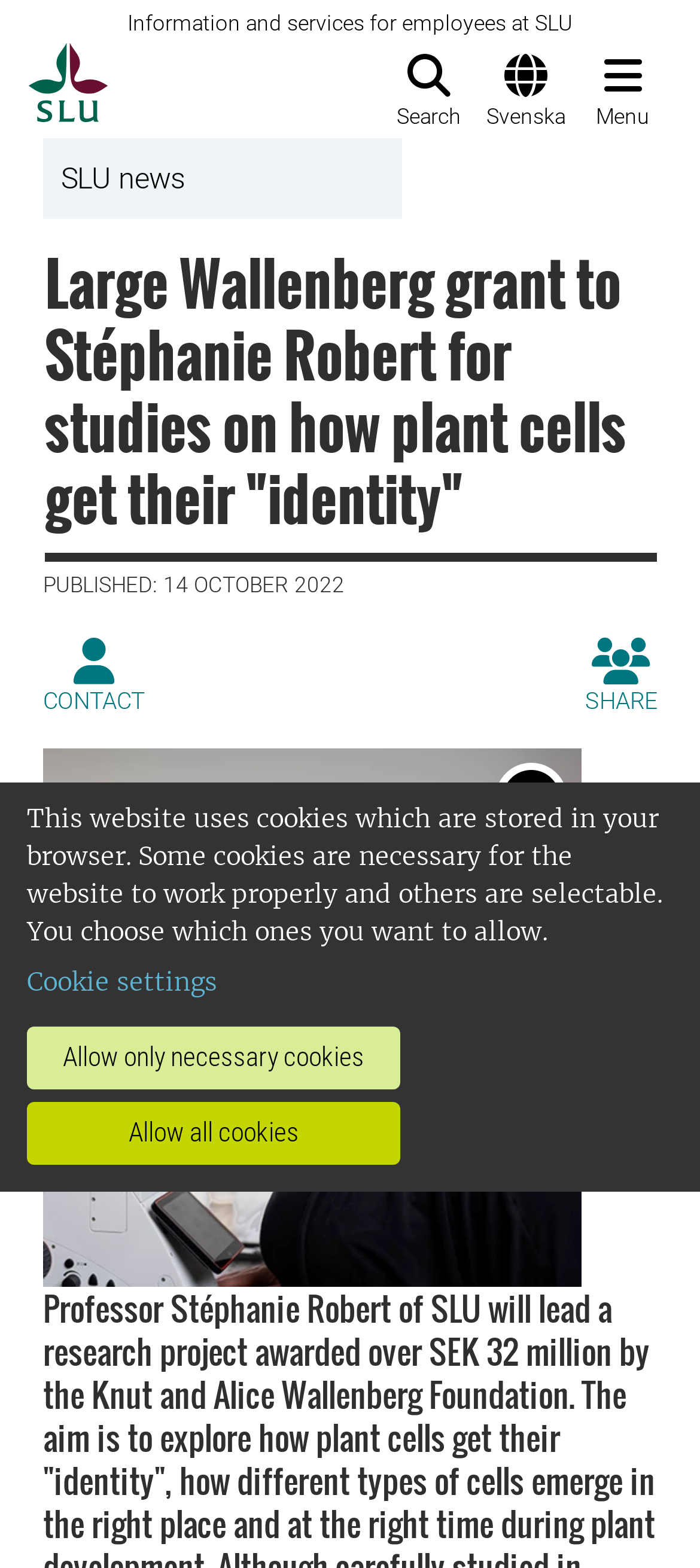What is the subject of the photo on the webpage?
Answer the question with a single word or phrase derived from the image.

Stéphanie Robert